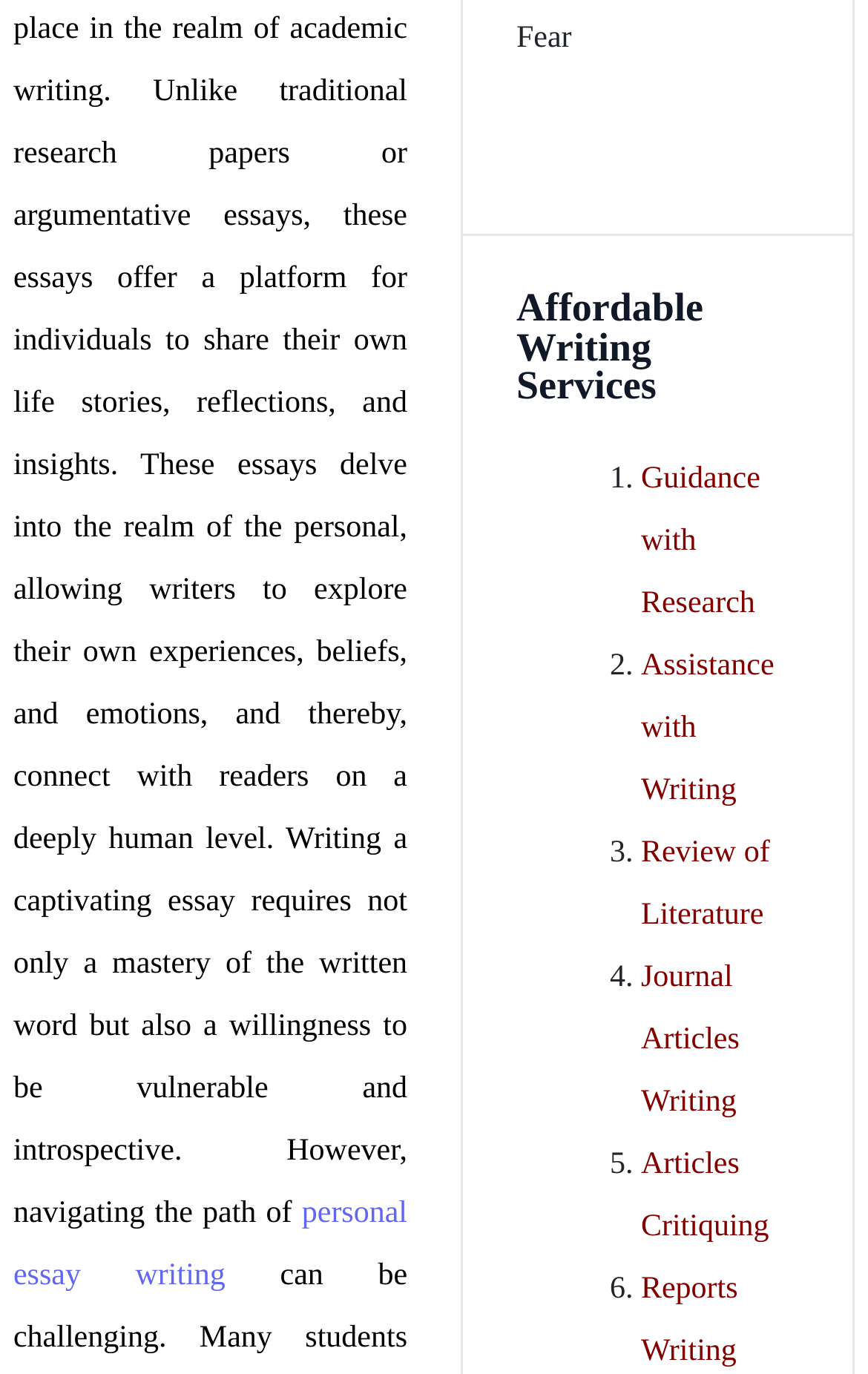Find the bounding box coordinates of the clickable area required to complete the following action: "view Guidance with Research".

[0.738, 0.337, 0.876, 0.452]